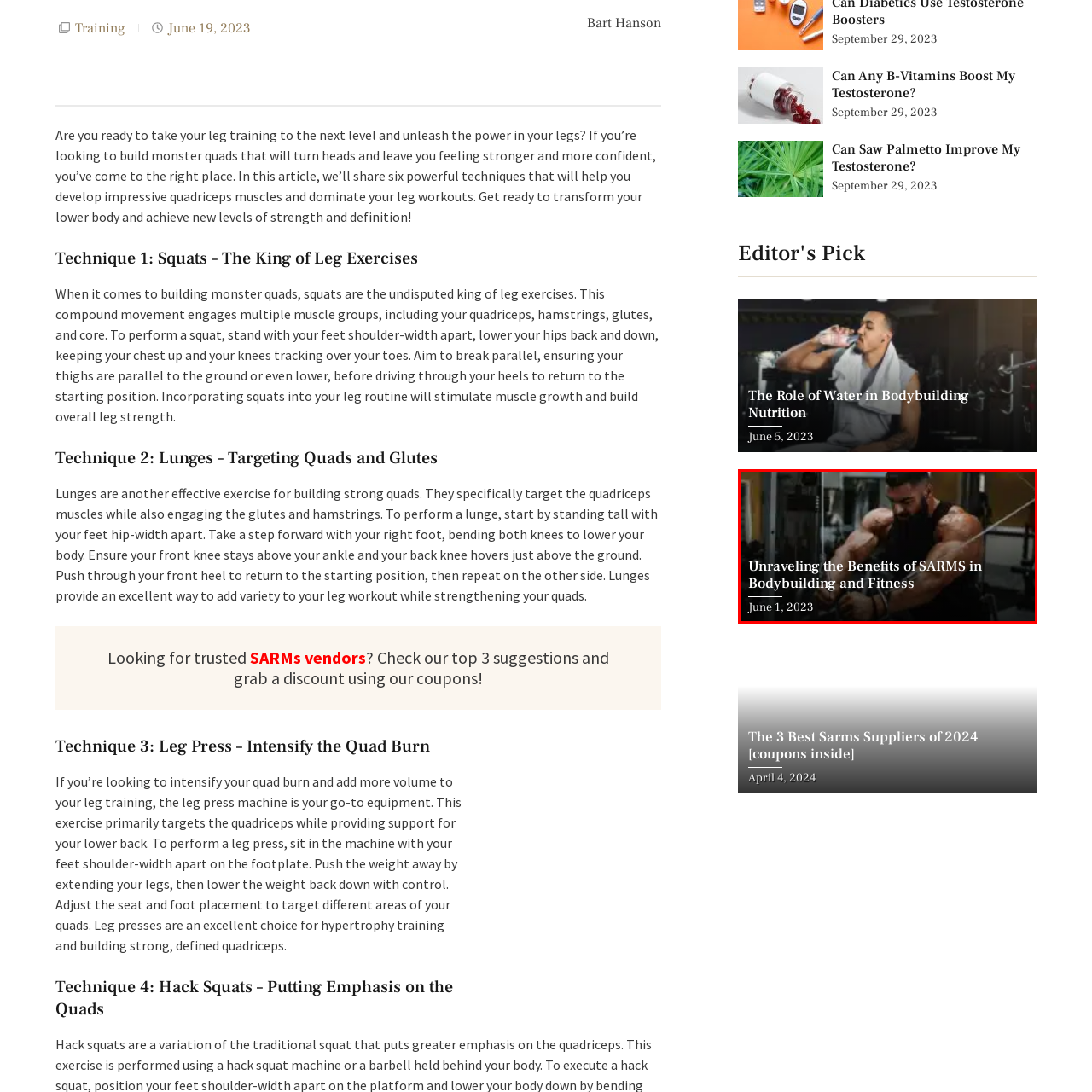Describe extensively the image that is situated inside the red border.

The image features a muscular individual engaged in fitness training, highlighting the topic "Unraveling the Benefits of SARMs in Bodybuilding and Fitness." The date, June 1, 2023, emphasizes the timeliness of the content. The individual's intense focus suggests dedication, aligning well with the theme of utilizing Selective Androgen Receptor Modulators (SARMs) for enhancing bodybuilding and fitness results. This piece likely explores the potential advantages, mechanisms, and applications of SARMs in workout regimens, appealing to fitness enthusiasts seeking effective methods to achieve their bodybuilding goals.